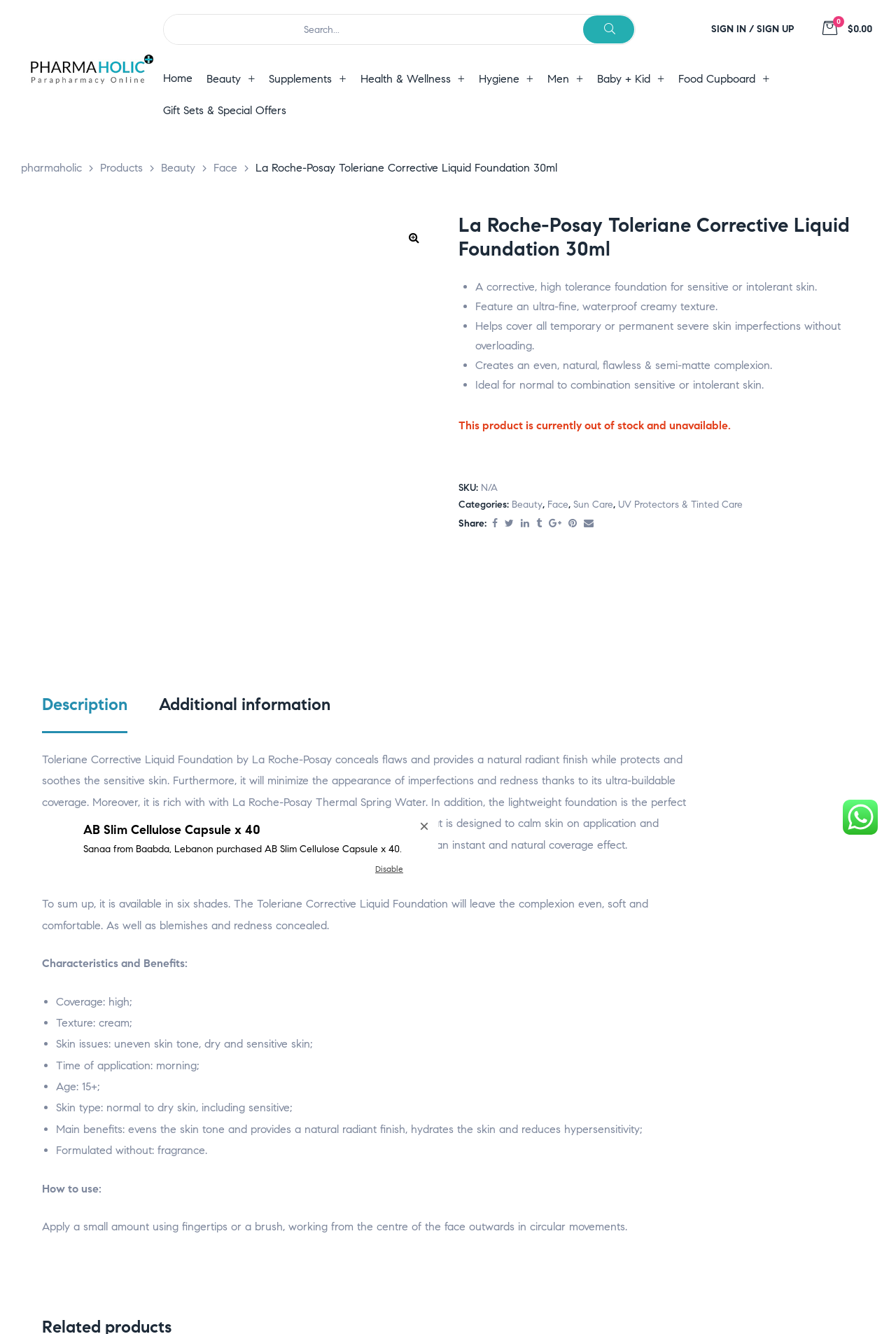Please provide the main heading of the webpage content.

La Roche-Posay Toleriane Corrective Liquid Foundation 30ml